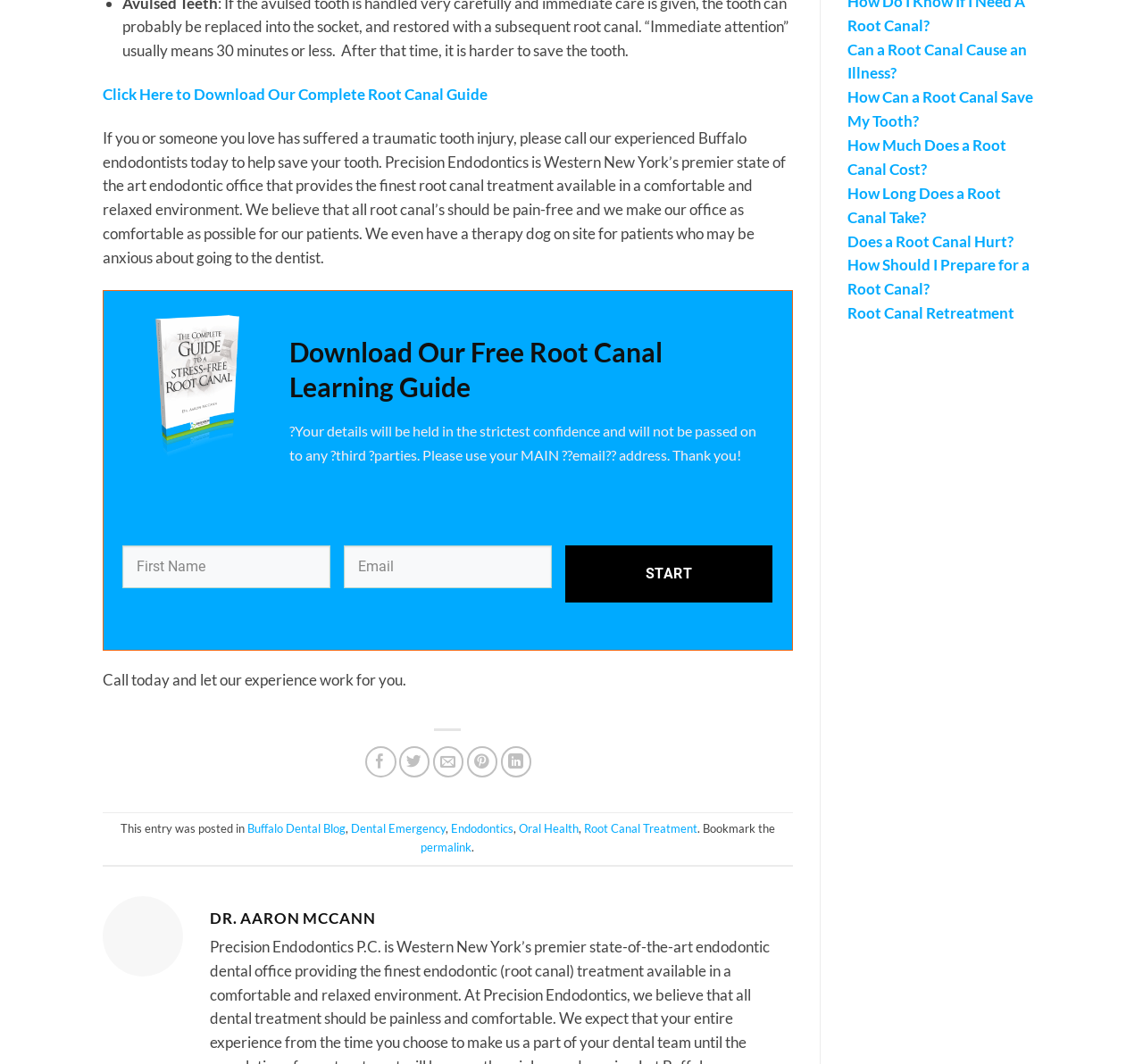Find the bounding box coordinates of the element's region that should be clicked in order to follow the given instruction: "Download the complete root canal guide". The coordinates should consist of four float numbers between 0 and 1, i.e., [left, top, right, bottom].

[0.09, 0.08, 0.427, 0.097]